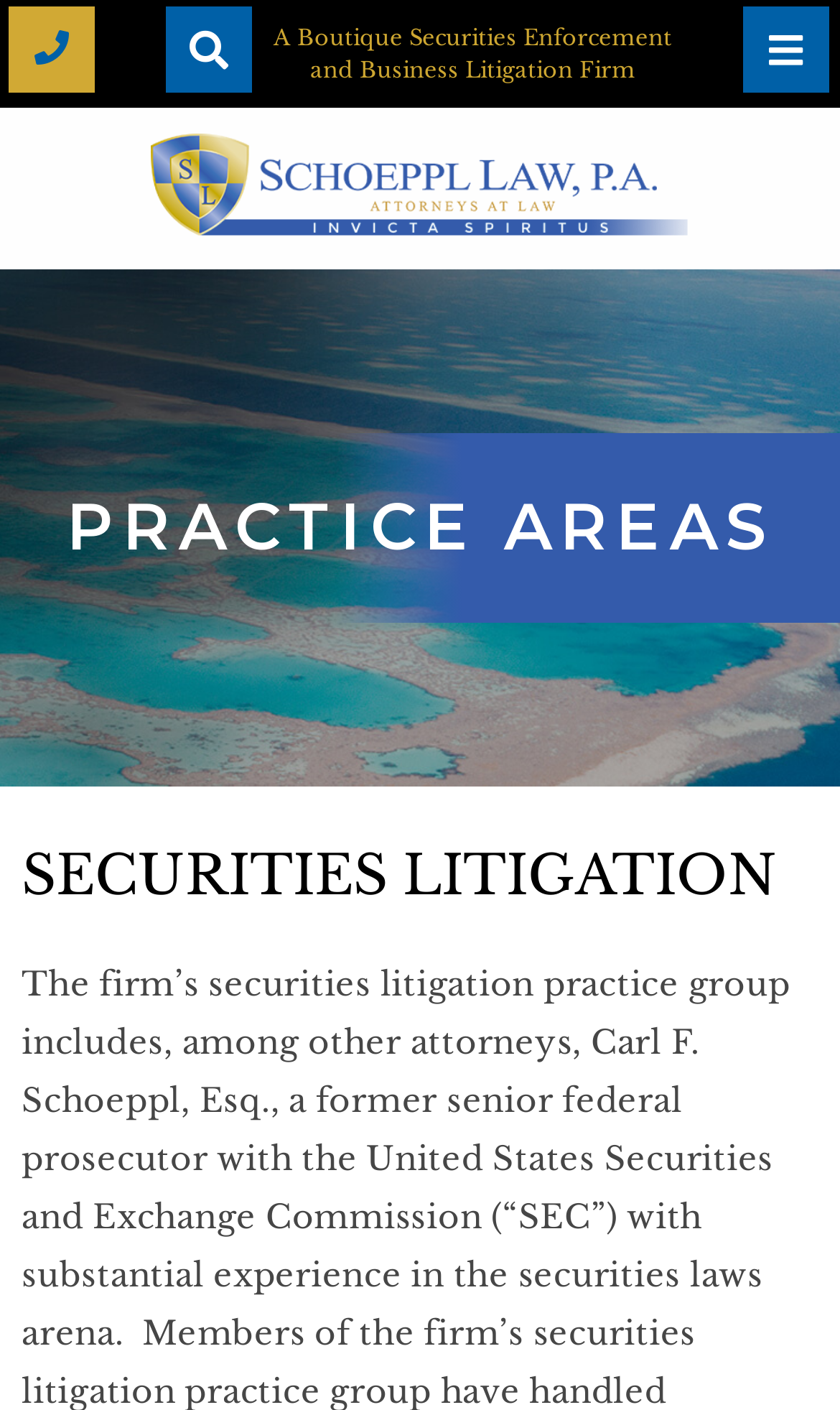What is the phone number on the top left?
Look at the webpage screenshot and answer the question with a detailed explanation.

I looked at the top left corner of the webpage and found a link element with the text ' 561-394-8301', which suggests that it is a phone number.